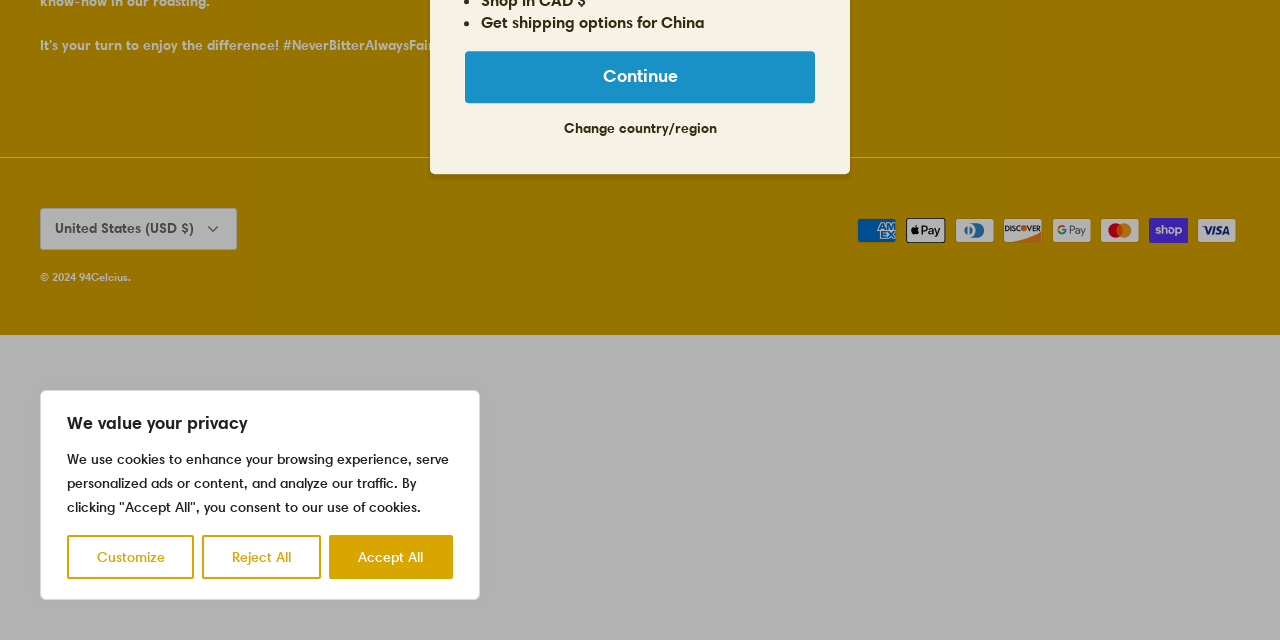Locate the bounding box coordinates for the element described below: "United States (USD $) Down". The coordinates must be four float values between 0 and 1, formatted as [left, top, right, bottom].

[0.031, 0.325, 0.185, 0.39]